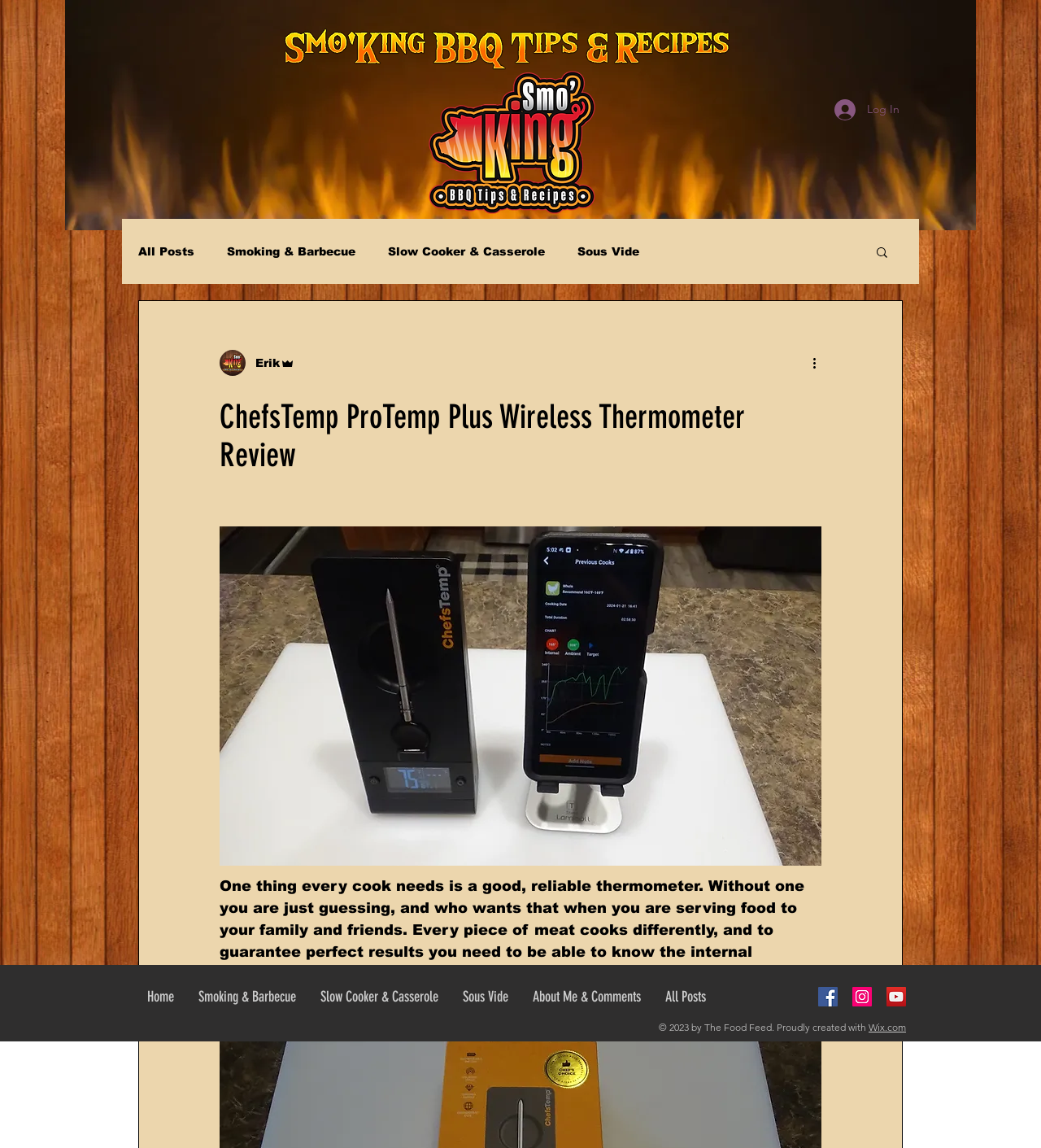Please answer the following question as detailed as possible based on the image: 
What is the purpose of a thermometer in cooking?

Based on the webpage content, it is clear that the author is discussing the importance of a thermometer in cooking. The text states that without a thermometer, one is just guessing, and who wants that when serving food to family and friends. This implies that a thermometer is necessary to ensure perfect results in cooking.